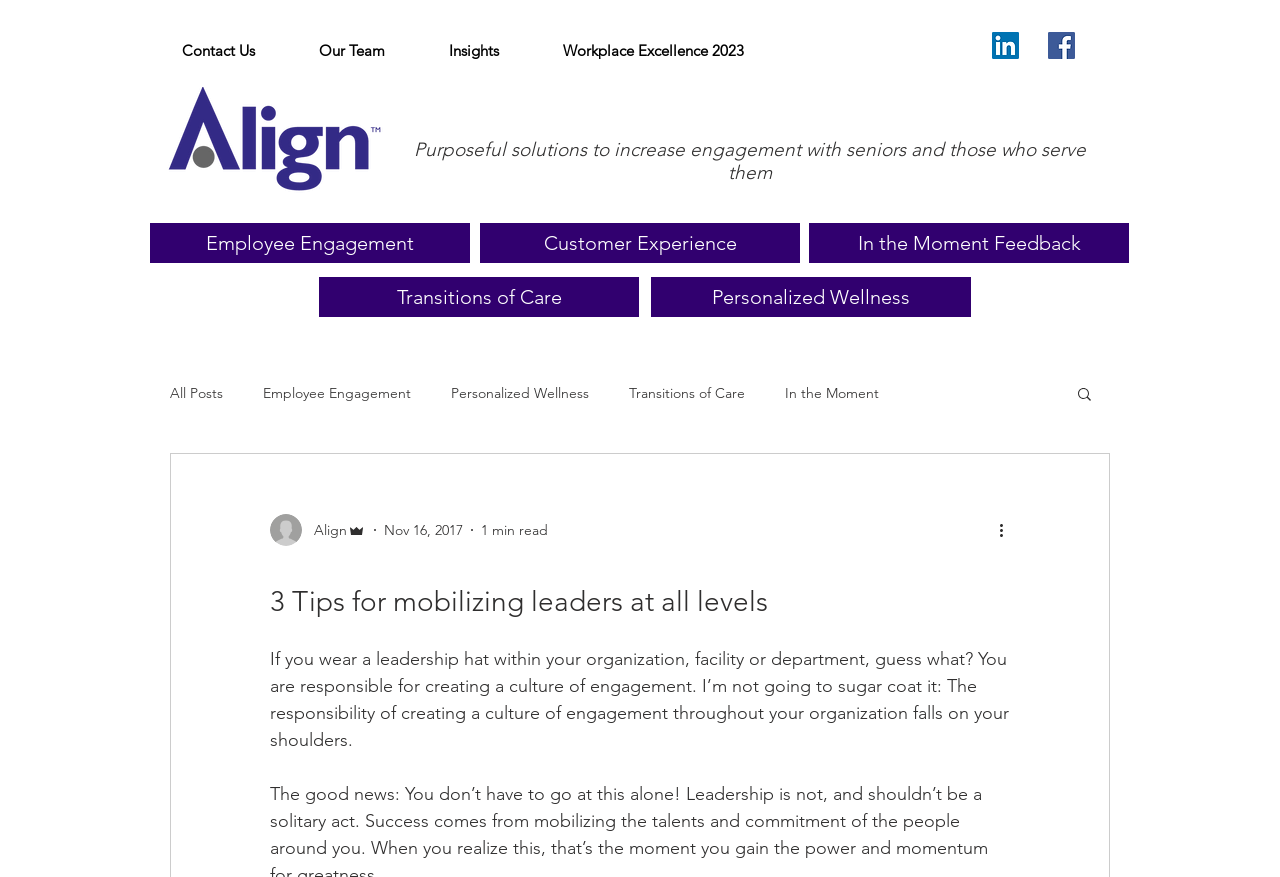Please find the bounding box coordinates of the element's region to be clicked to carry out this instruction: "View All Posts".

[0.133, 0.438, 0.174, 0.458]